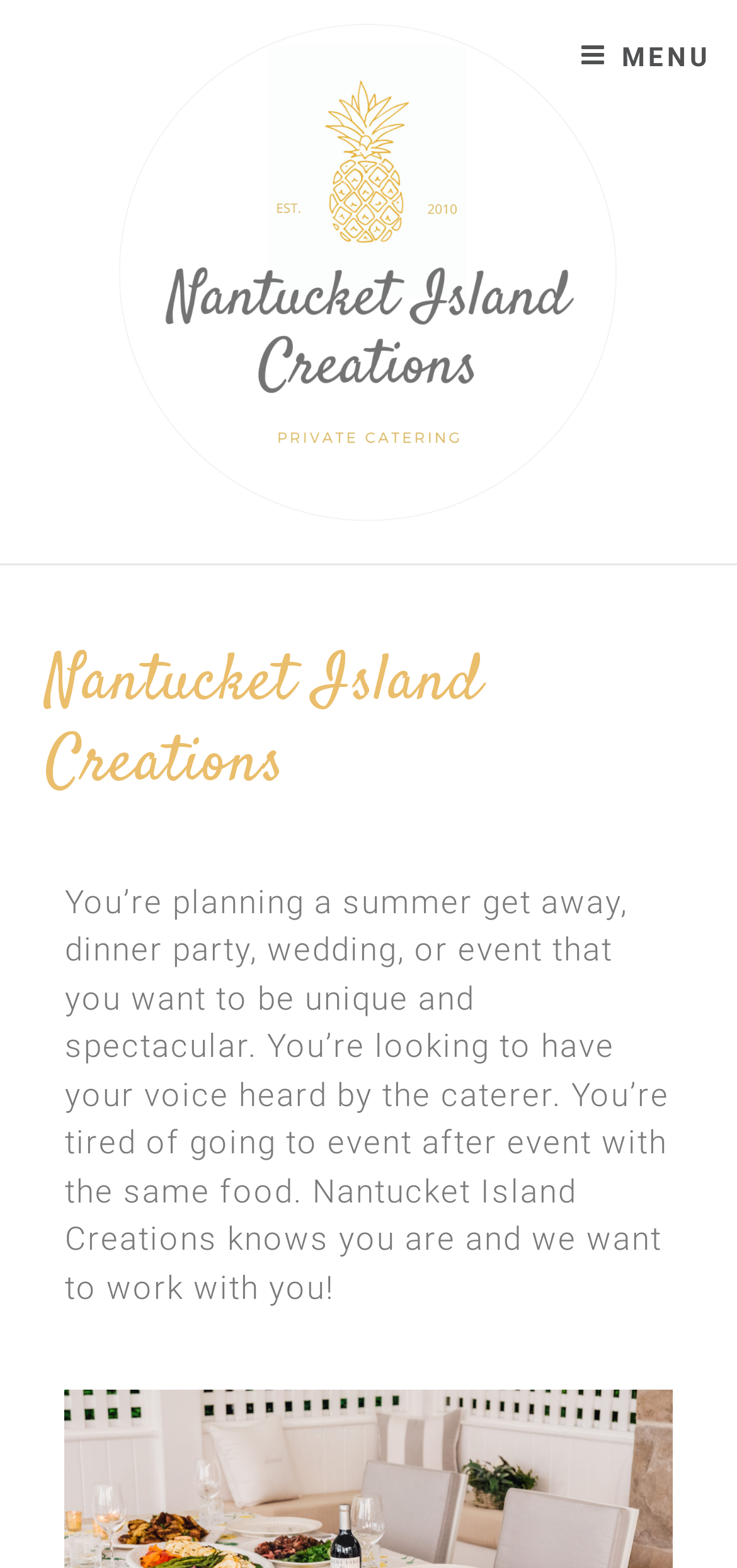What is the purpose of Nantucket Island Creations?
Refer to the image and provide a one-word or short phrase answer.

To provide unique events